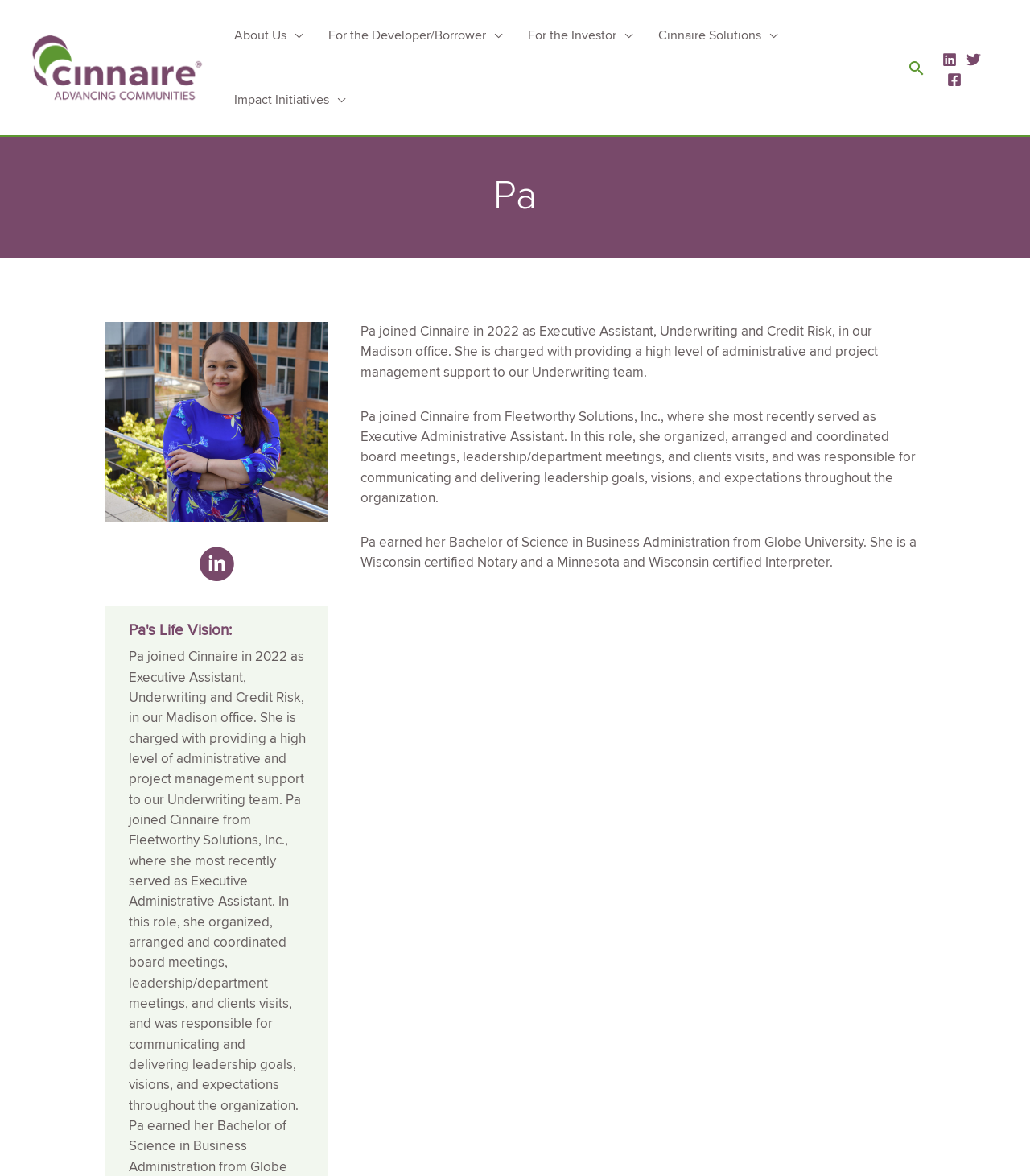Describe all the key features and sections of the webpage thoroughly.

This webpage is about Pa, an Executive Assistant, Underwriting and Credit Risk at Cinnaire, located in the Madison office. At the top left corner, there is a logo of Cinnaire, accompanied by a link to the main page. Below the logo, a navigation menu is situated, which contains five main categories: About Us, For the Developer/Borrower, For the Investor, Cinnaire Solutions, and Impact Initiatives. Each category has a toggle button to expand or collapse its sub-menu.

On the top right corner, there are three social media links: Linkedin, Twitter, and Facebook, each represented by an icon. Next to these links, a search icon is located.

The main content of the page is focused on Pa's profile. A heading with Pa's name is displayed prominently, followed by a headshot image of Pa. Below the heading, there is a brief description of Pa's role and responsibilities, which mentions providing administrative and project management support.

Further down, a section titled "Pa's Life Vision" is presented, but its content is not specified.